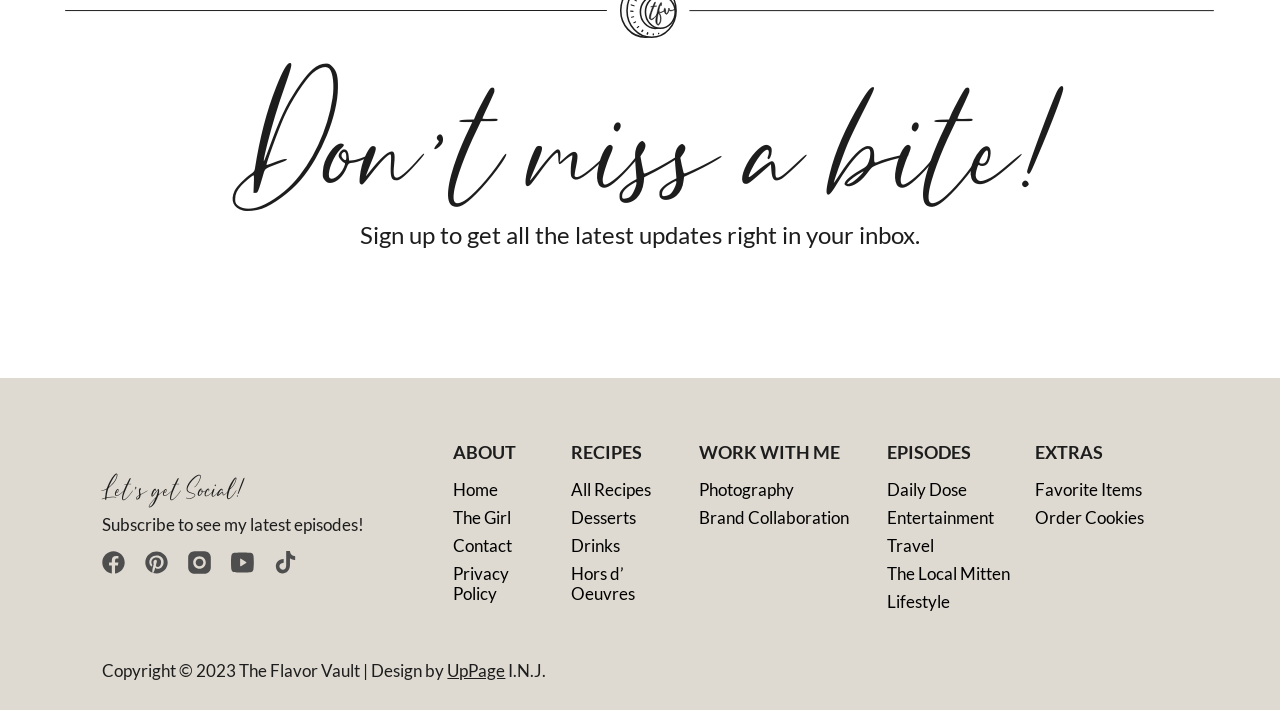What is the main topic of the website?
Can you offer a detailed and complete answer to this question?

Based on the various headings and links on the webpage, such as 'RECIPES', 'WORK WITH ME', and 'EPISODES', it appears that the website is focused on food and lifestyle, with the author sharing recipes, episodes, and other related content.